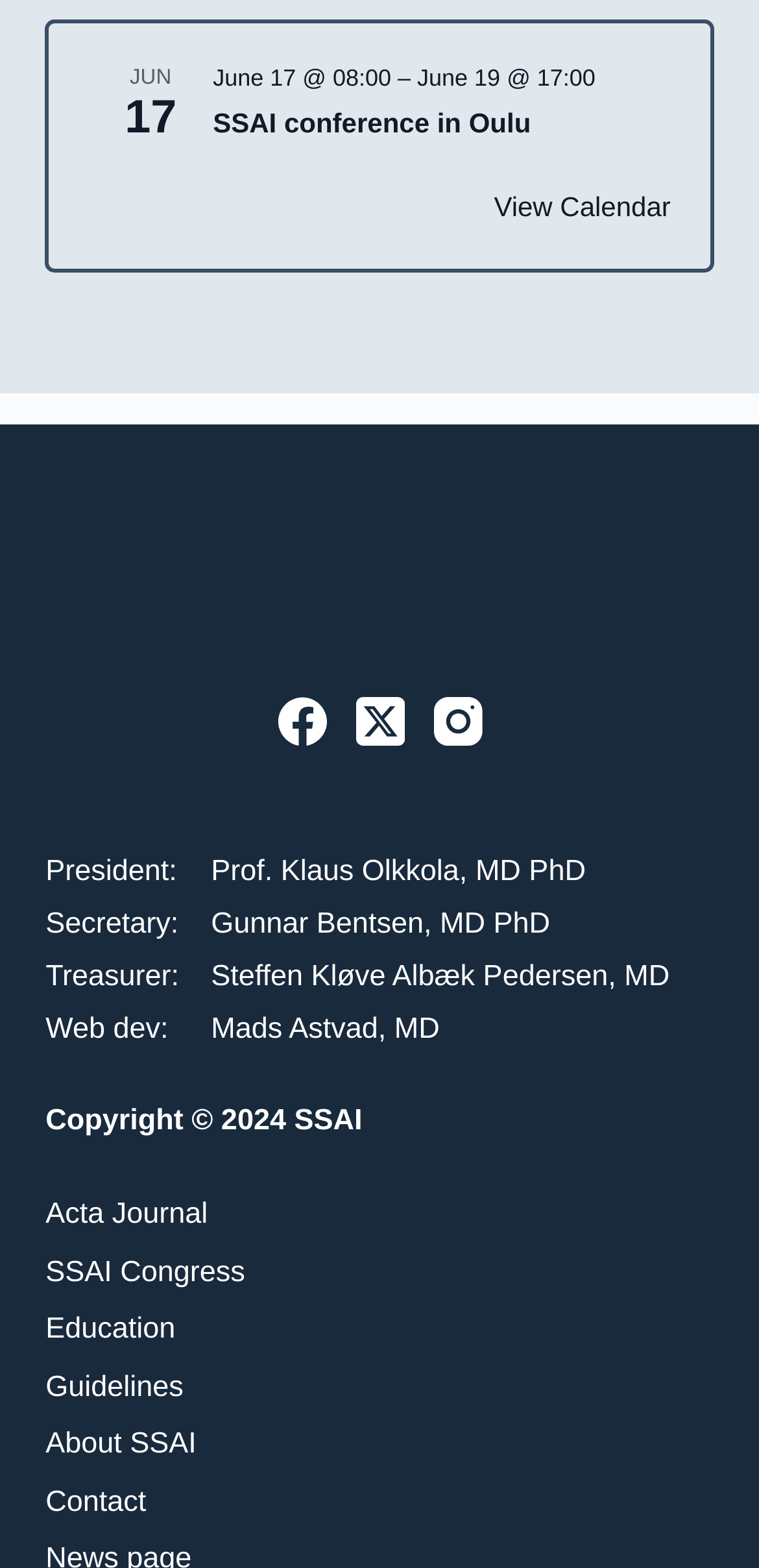Determine the bounding box coordinates of the element's region needed to click to follow the instruction: "Learn more about Acta Journal". Provide these coordinates as four float numbers between 0 and 1, formatted as [left, top, right, bottom].

[0.06, 0.764, 0.274, 0.785]